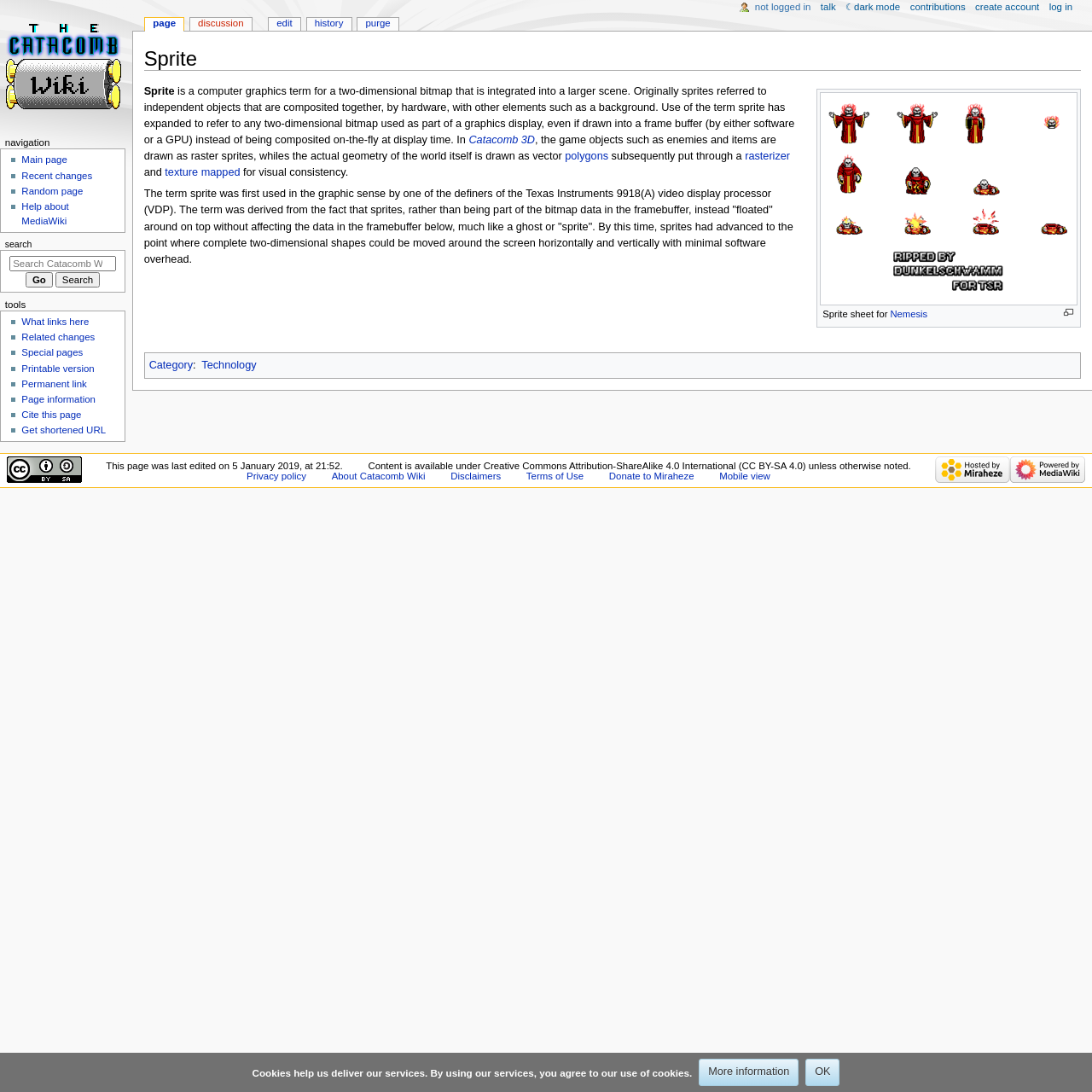Please determine the bounding box coordinates of the element to click in order to execute the following instruction: "Click the 'edit' link". The coordinates should be four float numbers between 0 and 1, specified as [left, top, right, bottom].

[0.246, 0.016, 0.275, 0.029]